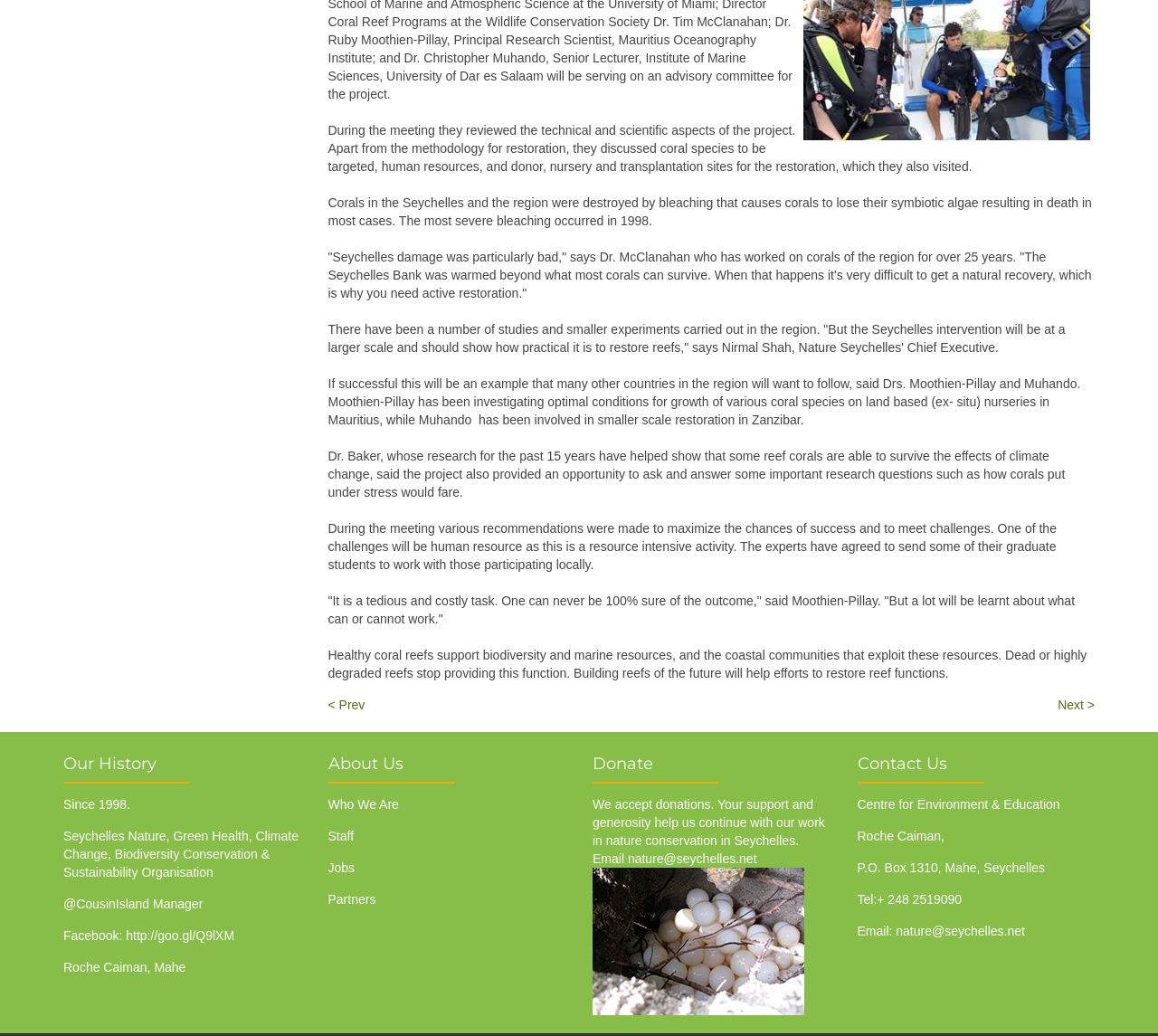Bounding box coordinates should be in the format (top-left x, top-left y, bottom-right x, bottom-right y) and all values should be floating point numbers between 0 and 1. Determine the bounding box coordinate for the UI element described as: nature@seychelles.net

[0.774, 0.892, 0.885, 0.906]